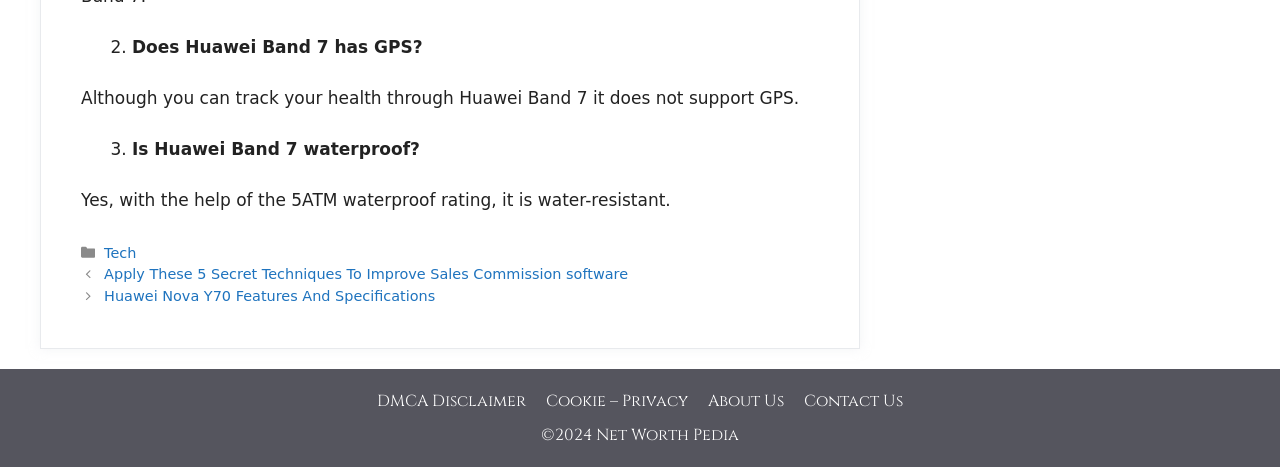Pinpoint the bounding box coordinates of the clickable element needed to complete the instruction: "Click on 'Tech' category". The coordinates should be provided as four float numbers between 0 and 1: [left, top, right, bottom].

[0.081, 0.524, 0.107, 0.558]